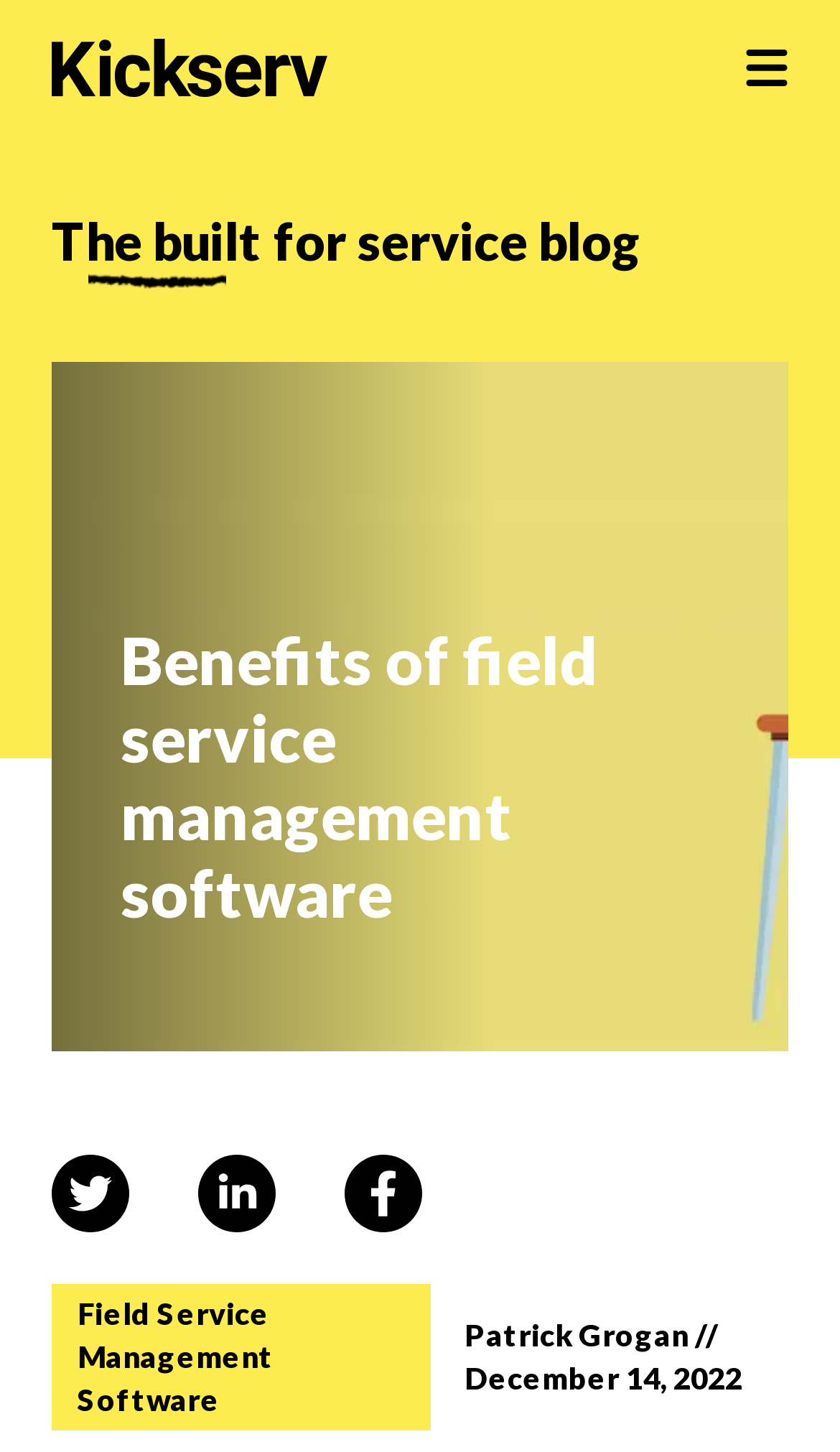Produce an extensive caption that describes everything on the webpage.

The webpage is about the benefits of using field service management software. At the top left, there is a link to "Kickserv" accompanied by an image with the same name. On the top right, there is a button labeled "Menu" with an image beside it. 

Below the top section, there is a heading that reads "Benefits of field service management software". Above this heading, there are two lines of text: "The built" and "for service blog", with an underline icon in between. 

To the right of the heading, there is a large image that takes up most of the width of the page. Below the image, there are three links to share the content on Twitter, Linkedin, and Facebook, each accompanied by an image with the respective social media platform's logo.

At the bottom of the page, there is a link to "Field Service Management Software". Beside it, there is a section with the author's name, "Patrick Grogan", and the date "December 14, 2022".